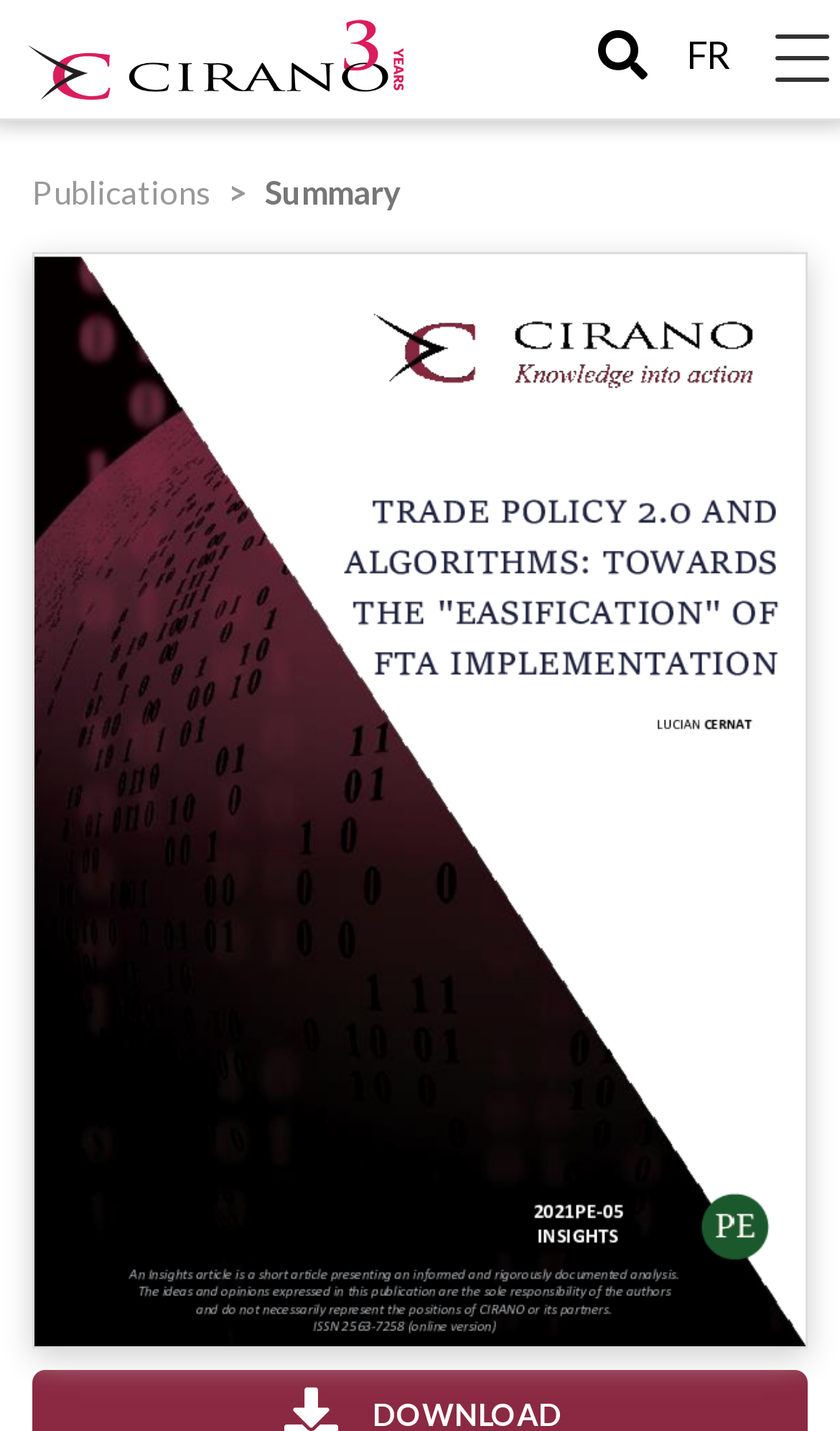Offer a meticulous caption that includes all visible features of the webpage.

The webpage appears to be a summary page for a publication related to trade policy and algorithms. At the top right corner, there are three links: "Toggle navigation", "FR", and an icon represented by "\uf002". Below these links, there is a logo image on the left side, and a link to "Publications" on the right side. 

The main content of the page is headed by a "Summary" title, situated below the top links and logo. The summary section takes up a significant portion of the page, with a large image spanning the entire width of the page, from the top to the bottom.